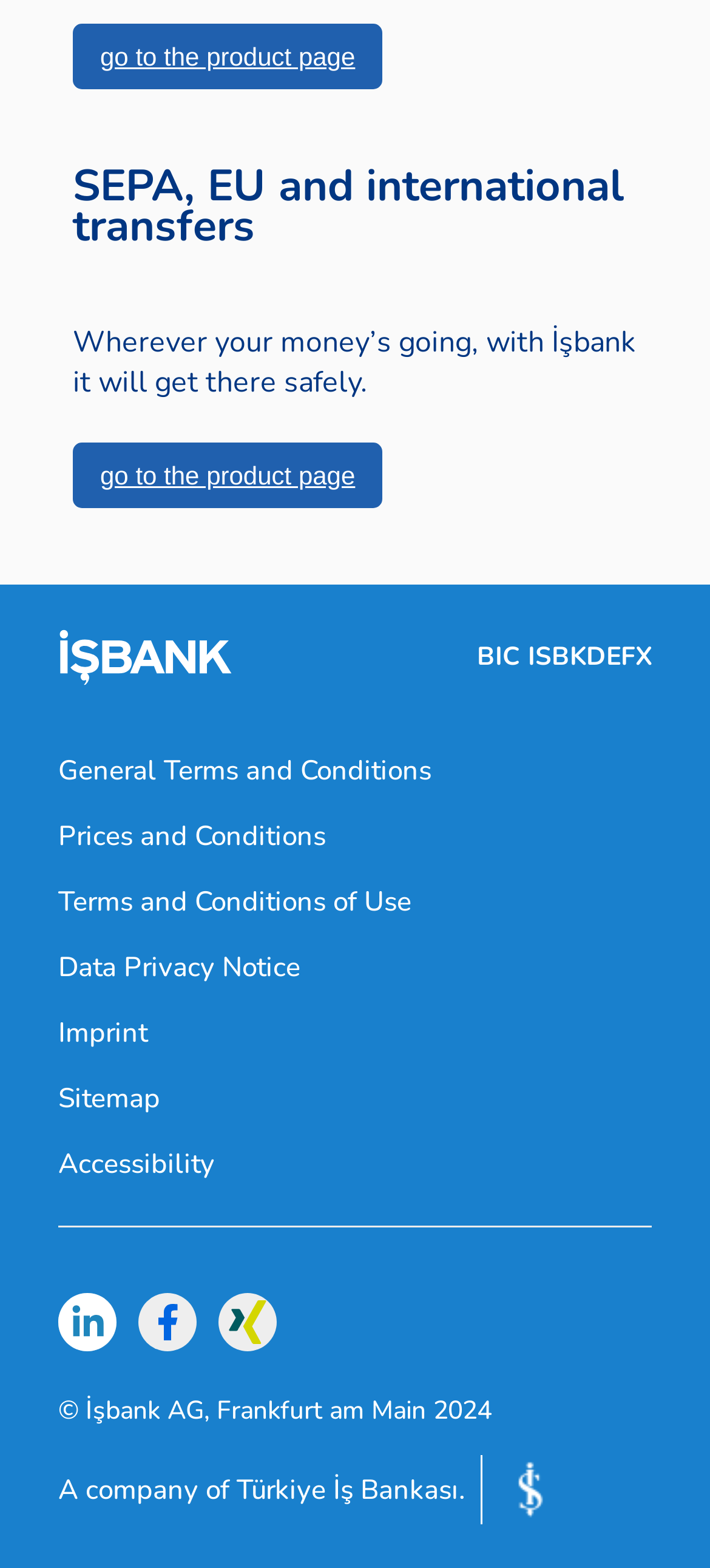Determine the bounding box coordinates of the area to click in order to meet this instruction: "go to the product page".

[0.103, 0.015, 0.539, 0.057]